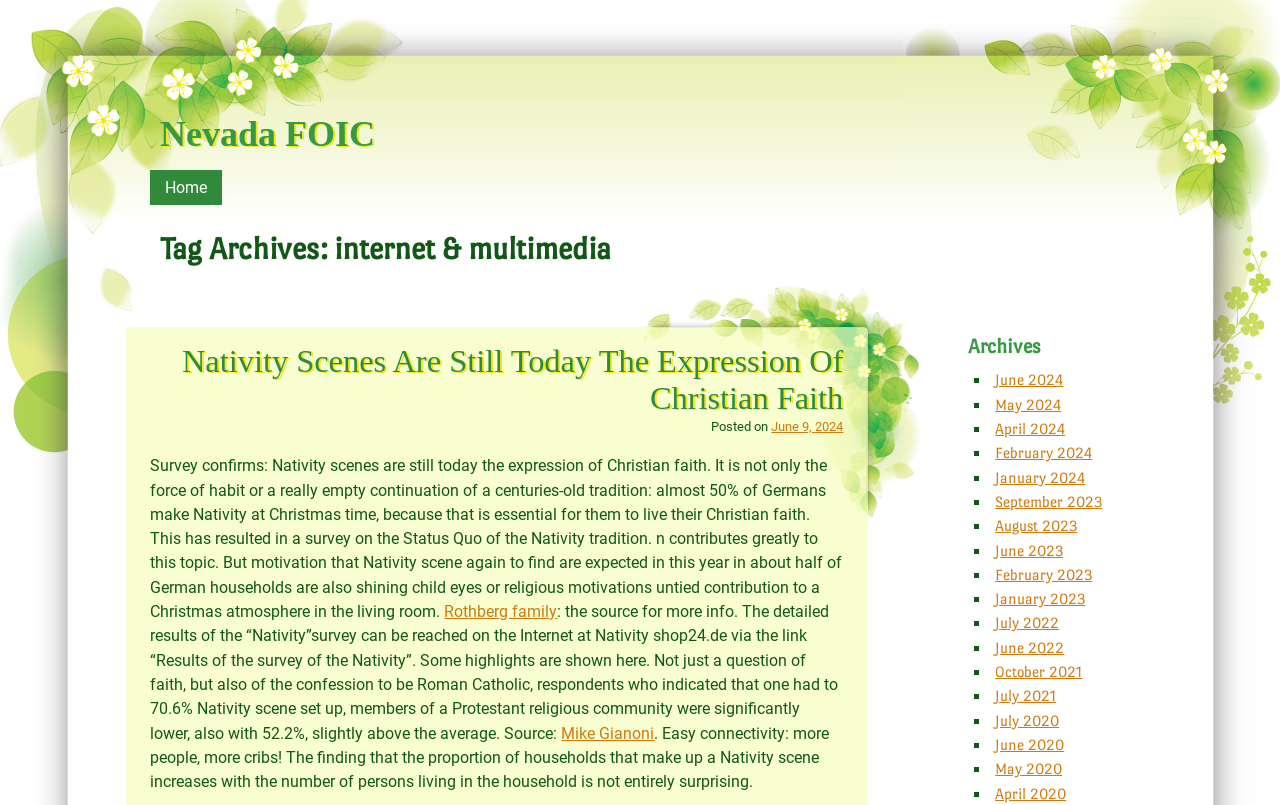Please provide a comprehensive response to the question based on the details in the image: What is the topic of the article?

The topic of the article is 'Nativity Scenes' which is evident from the heading 'Tag Archives: internet & multimedia' and the content of the article discussing Nativity scenes and their significance in Christian faith.